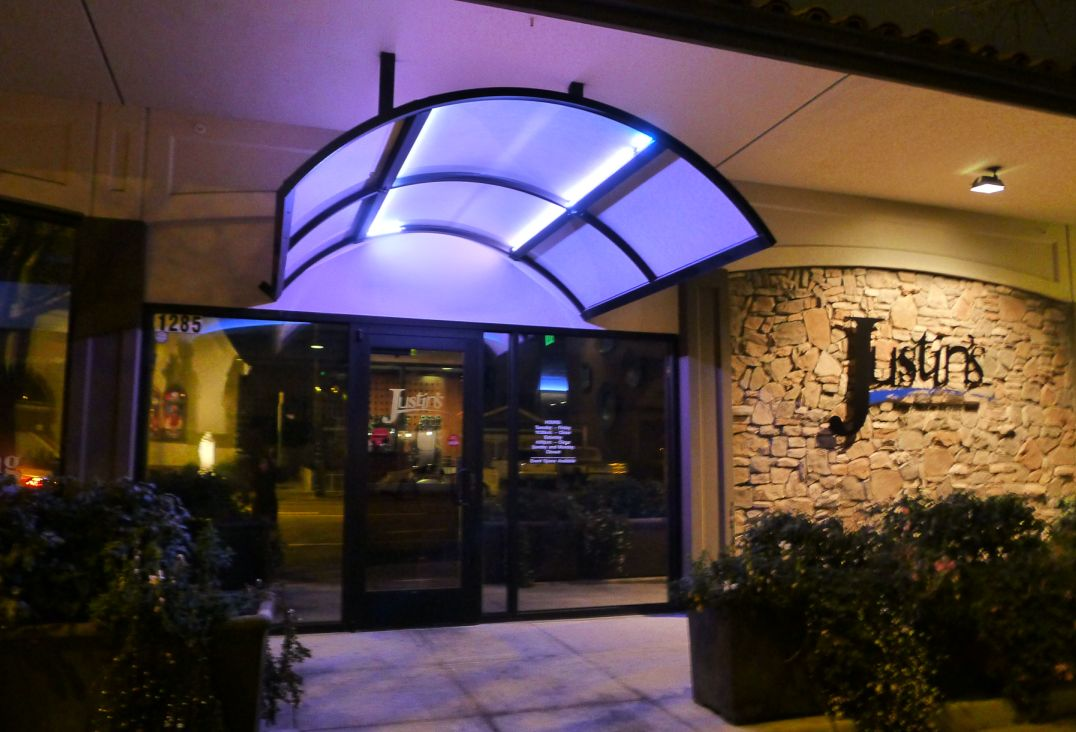Offer a detailed account of the various components present in the image.

The image captures the entrance of Justin's, a recently opened restaurant celebrated for its New American cuisine. The facade features a stylish, modern design with a prominent awning, illuminated by soft blue lighting, creating a welcoming atmosphere. The glass doors showcase the restaurant's name, hinting at the contemporary vibe inside. Surrounding the entrance are lush green plants, enhancing the inviting appeal of the venue as it beckons guests to step inside and enjoy a delightful dining experience. This image perfectly encapsulates the restaurant's charm as part of the birthday celebration for Phuc and another guest, emphasizing its unique architecture and ambiance.